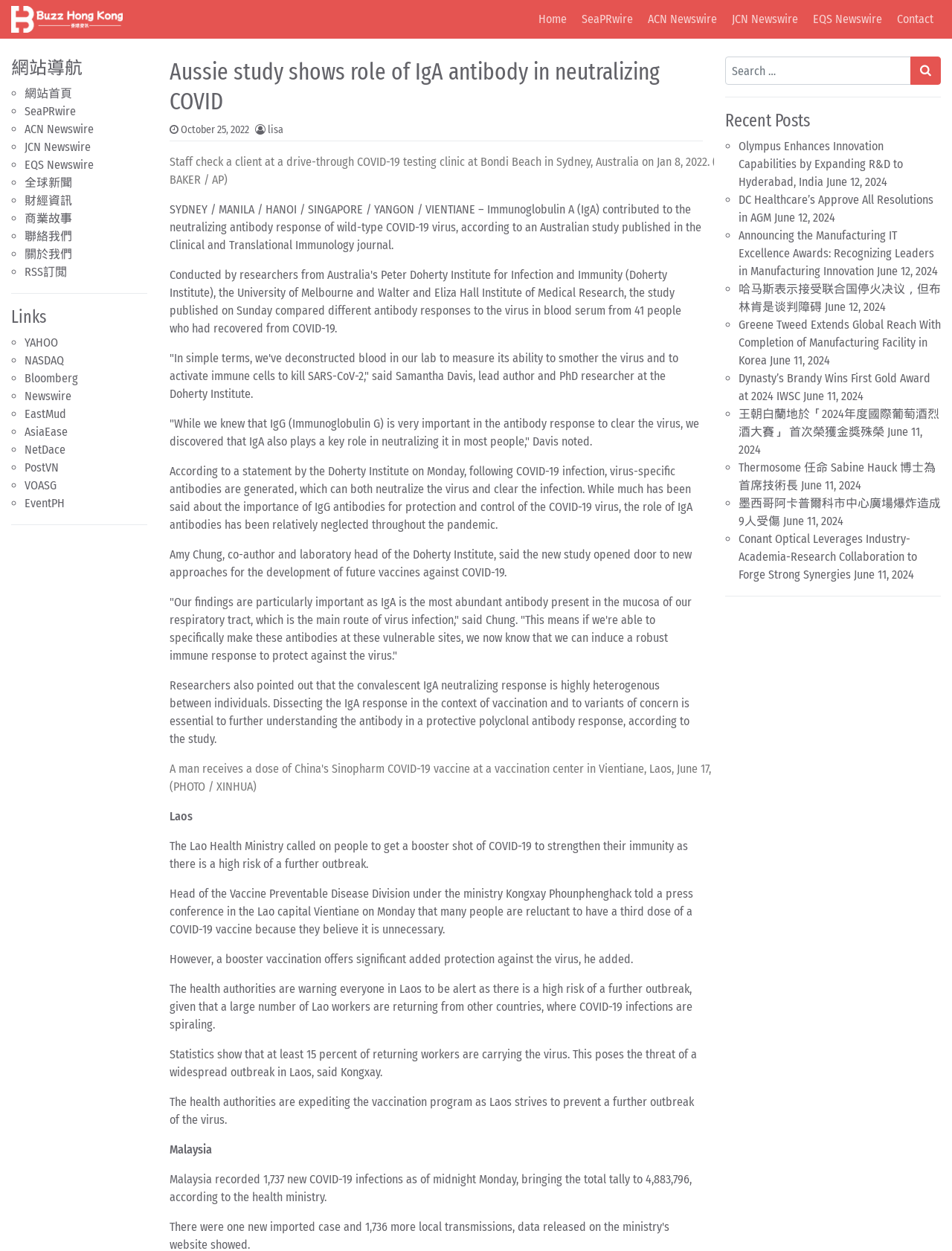Locate the bounding box coordinates of the clickable area to execute the instruction: "Search for something". Provide the coordinates as four float numbers between 0 and 1, represented as [left, top, right, bottom].

[0.762, 0.045, 0.957, 0.068]